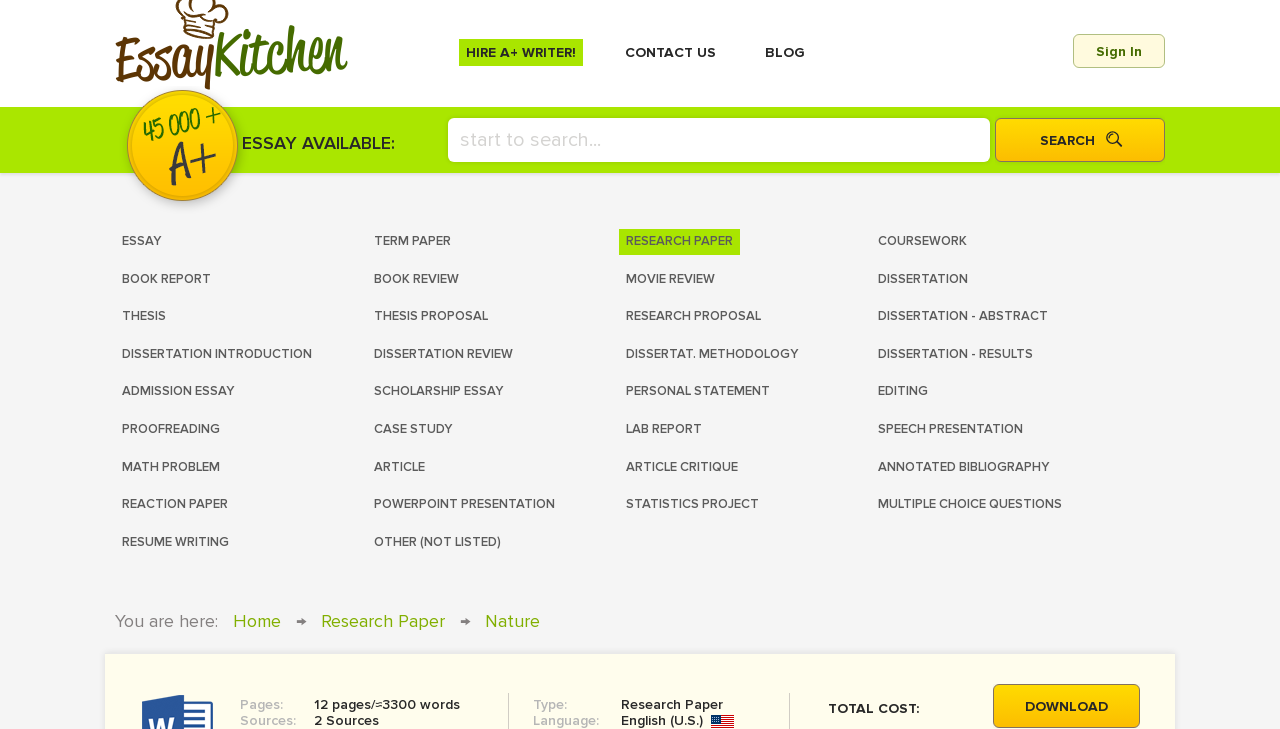Identify and provide the text content of the webpage's primary headline.

Environmental Impacts of Geothermal (Research Paper Sample)